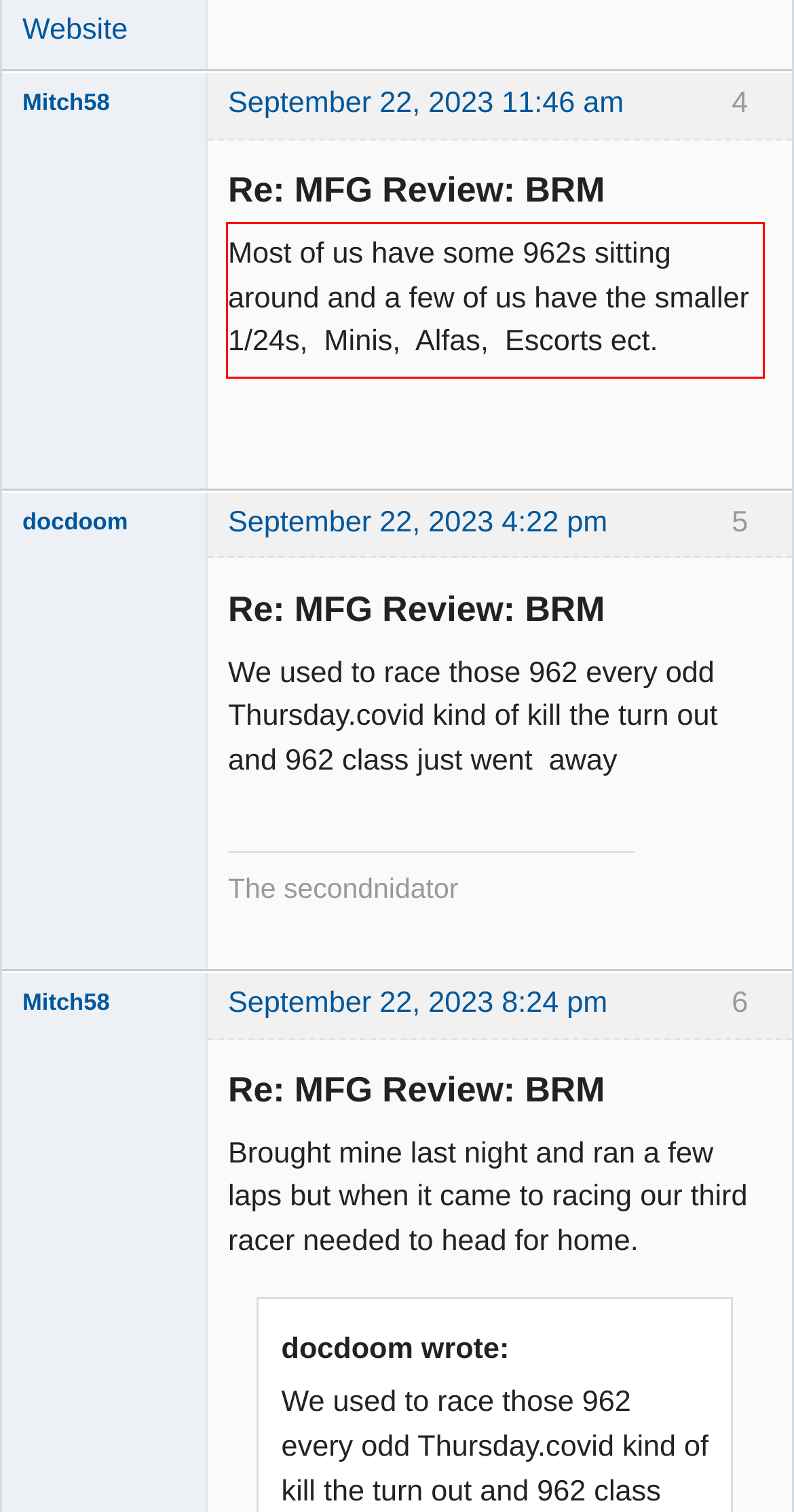You have a screenshot of a webpage with a red bounding box. Identify and extract the text content located inside the red bounding box.

Most of us have some 962s sitting around and a few of us have the smaller 1/24s, Minis, Alfas, Escorts ect.